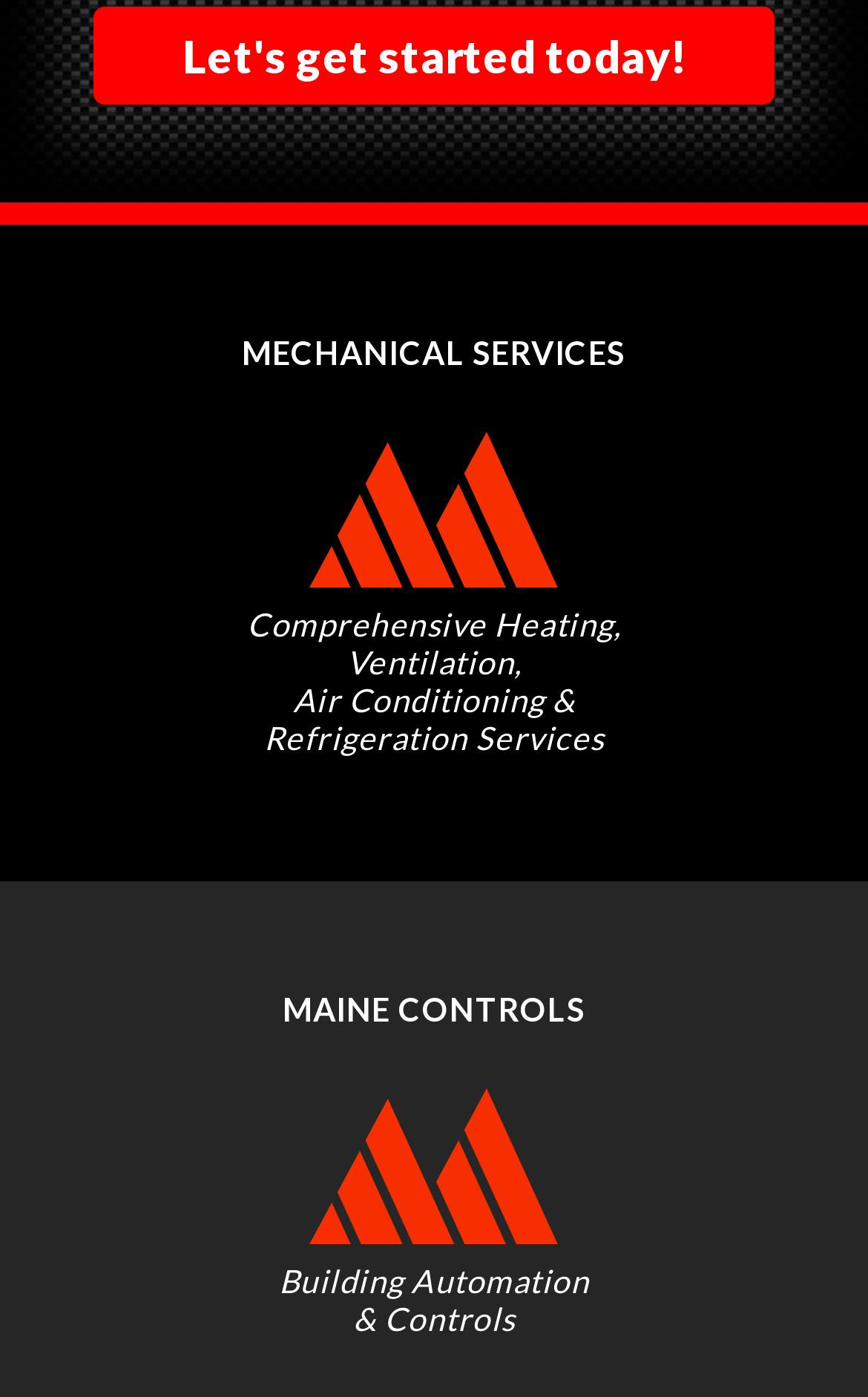Observe the image and answer the following question in detail: How many links are there on the webpage?

There are three link elements on the webpage, with IDs 301, 303, and 312, respectively. These links have bounding box coordinates [0.108, 0.005, 0.892, 0.076], [0.285, 0.309, 0.715, 0.425], and [0.321, 0.779, 0.679, 0.895], respectively.